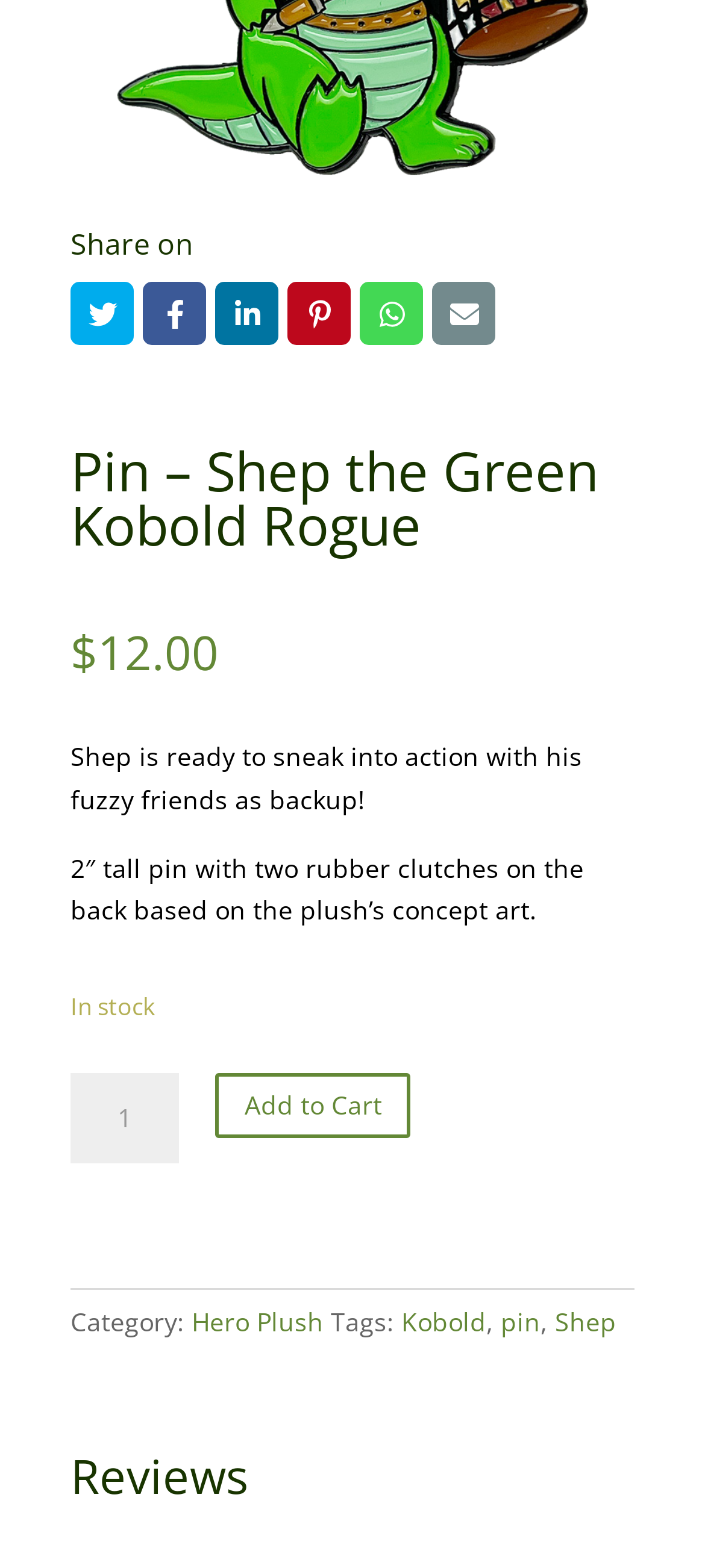Can you determine the bounding box coordinates of the area that needs to be clicked to fulfill the following instruction: "View Hero Plush category"?

[0.272, 0.832, 0.459, 0.854]